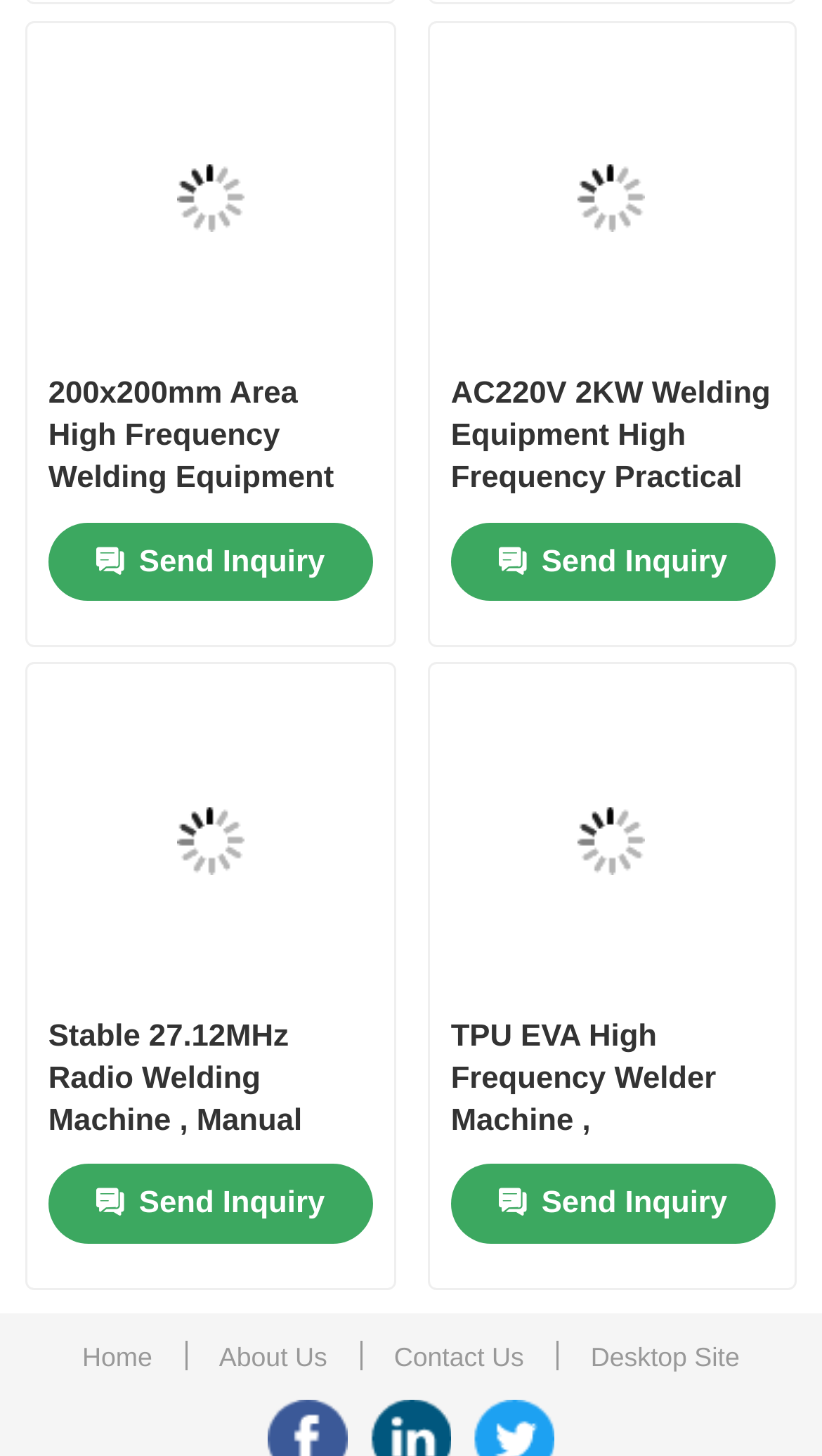Please find the bounding box coordinates of the clickable region needed to complete the following instruction: "View the '200x200mm Area High Frequency Welding Equipment For Stainless Steel Copper' product". The bounding box coordinates must consist of four float numbers between 0 and 1, i.e., [left, top, right, bottom].

[0.069, 0.03, 0.442, 0.241]